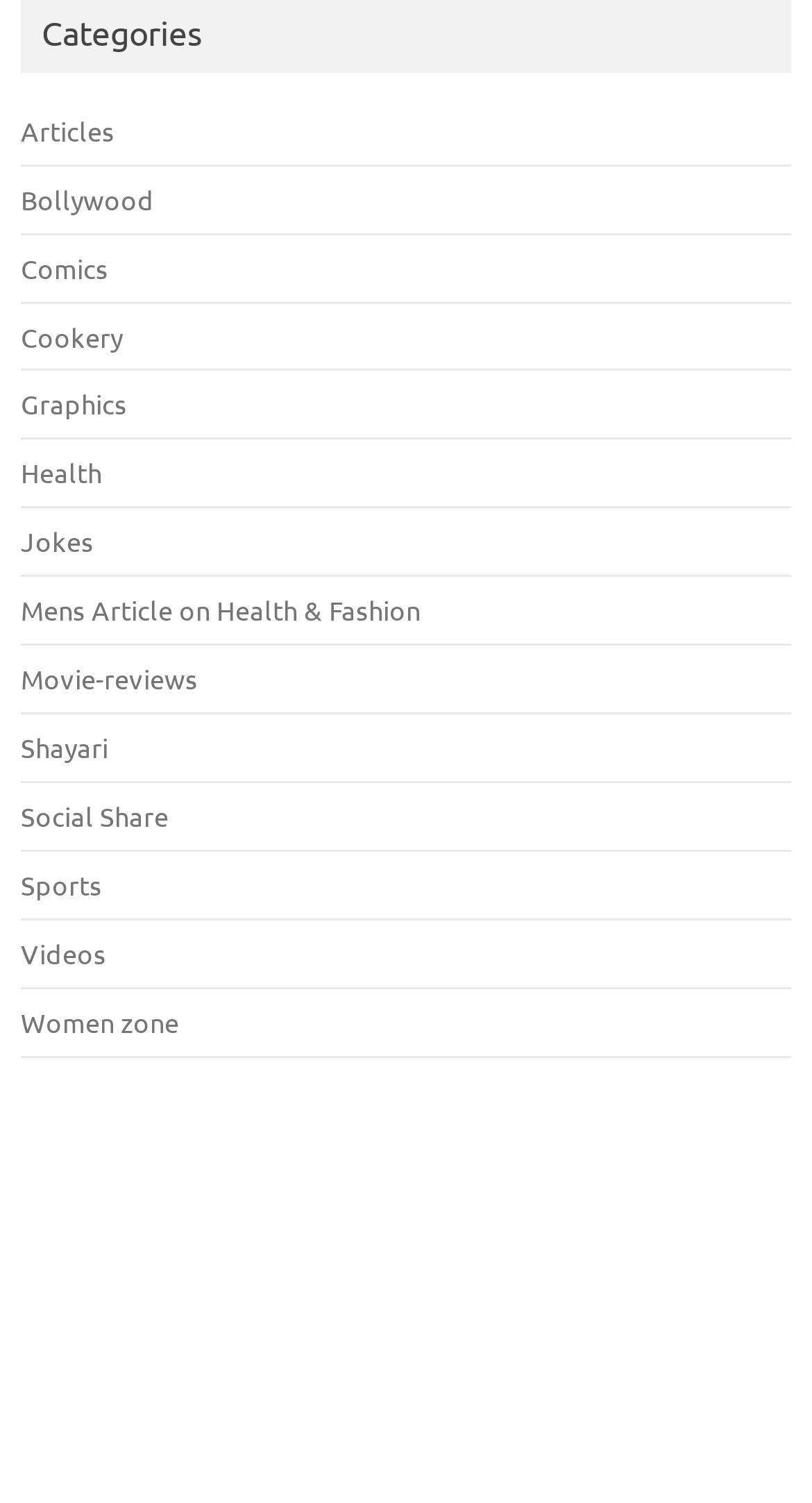Find the bounding box of the element with the following description: "Jokes". The coordinates must be four float numbers between 0 and 1, formatted as [left, top, right, bottom].

[0.026, 0.348, 0.115, 0.372]